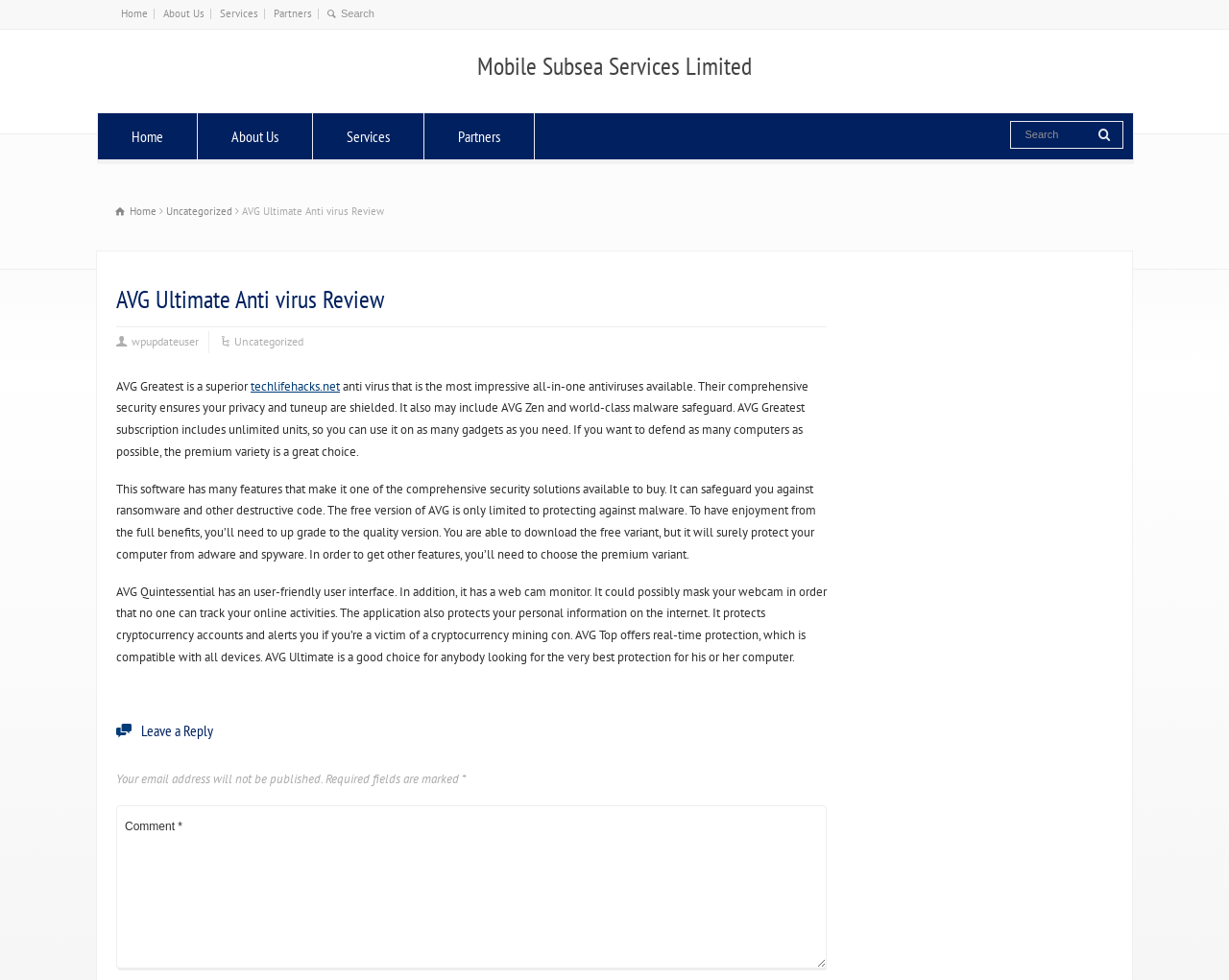Mark the bounding box of the element that matches the following description: "Mobile Subsea Services Limited".

[0.388, 0.055, 0.612, 0.08]